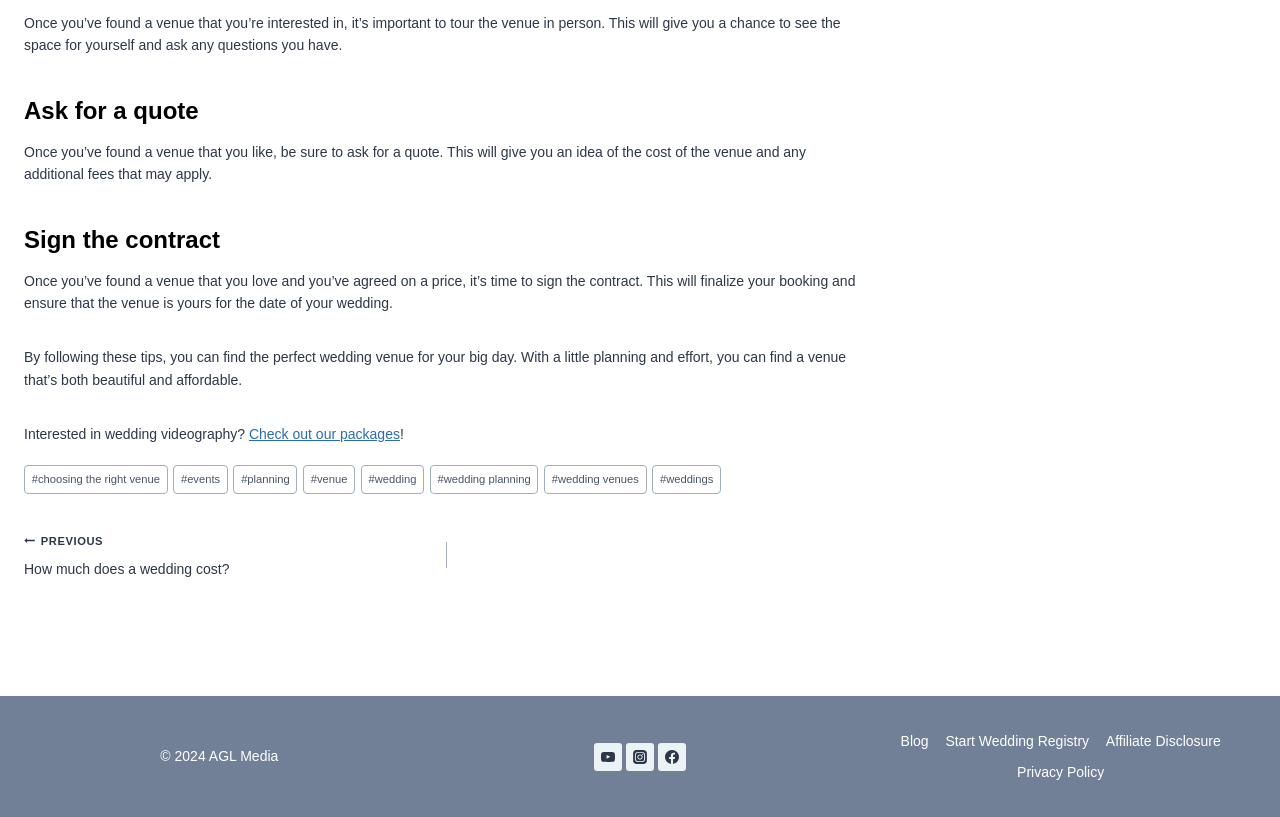Please find the bounding box coordinates of the element's region to be clicked to carry out this instruction: "Click on 'Check out our packages'".

[0.194, 0.522, 0.312, 0.541]